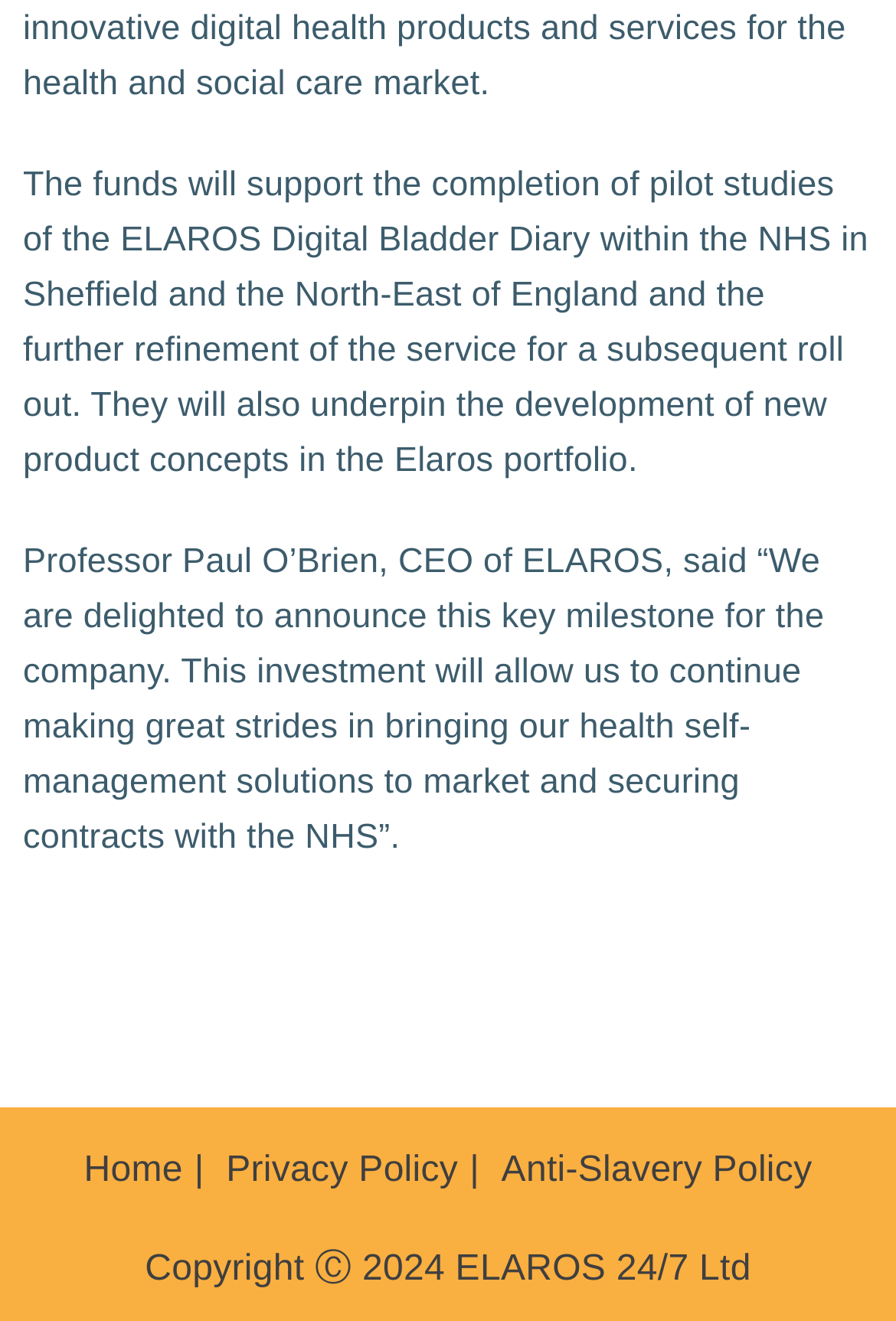How many links are there at the bottom of the page?
Please look at the screenshot and answer using one word or phrase.

3